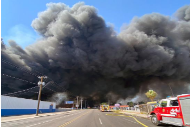Is the street crowded?
Using the details shown in the screenshot, provide a comprehensive answer to the question.

The image shows the street to be deserted, with the only signs of activity being the emergency vehicles, indicating that the area has been evacuated or cleared for the firefighters to respond to the emergency.